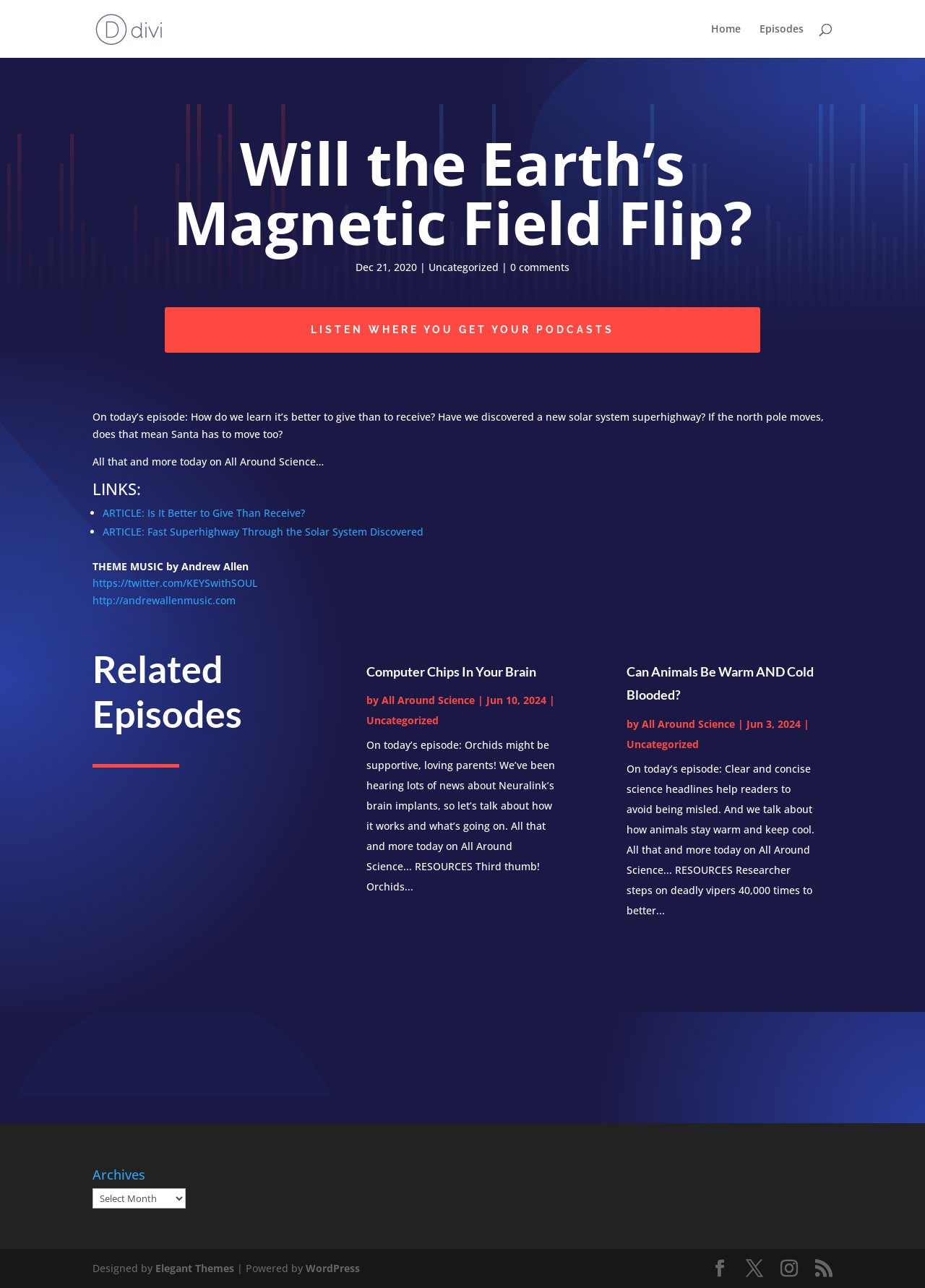Bounding box coordinates are to be given in the format (top-left x, top-left y, bottom-right x, bottom-right y). All values must be floating point numbers between 0 and 1. Provide the bounding box coordinate for the UI element described as: alt="CTEK官方网站 CTEK充电器官网" title="CTEK官方网站 CTEK充电器官网"

None